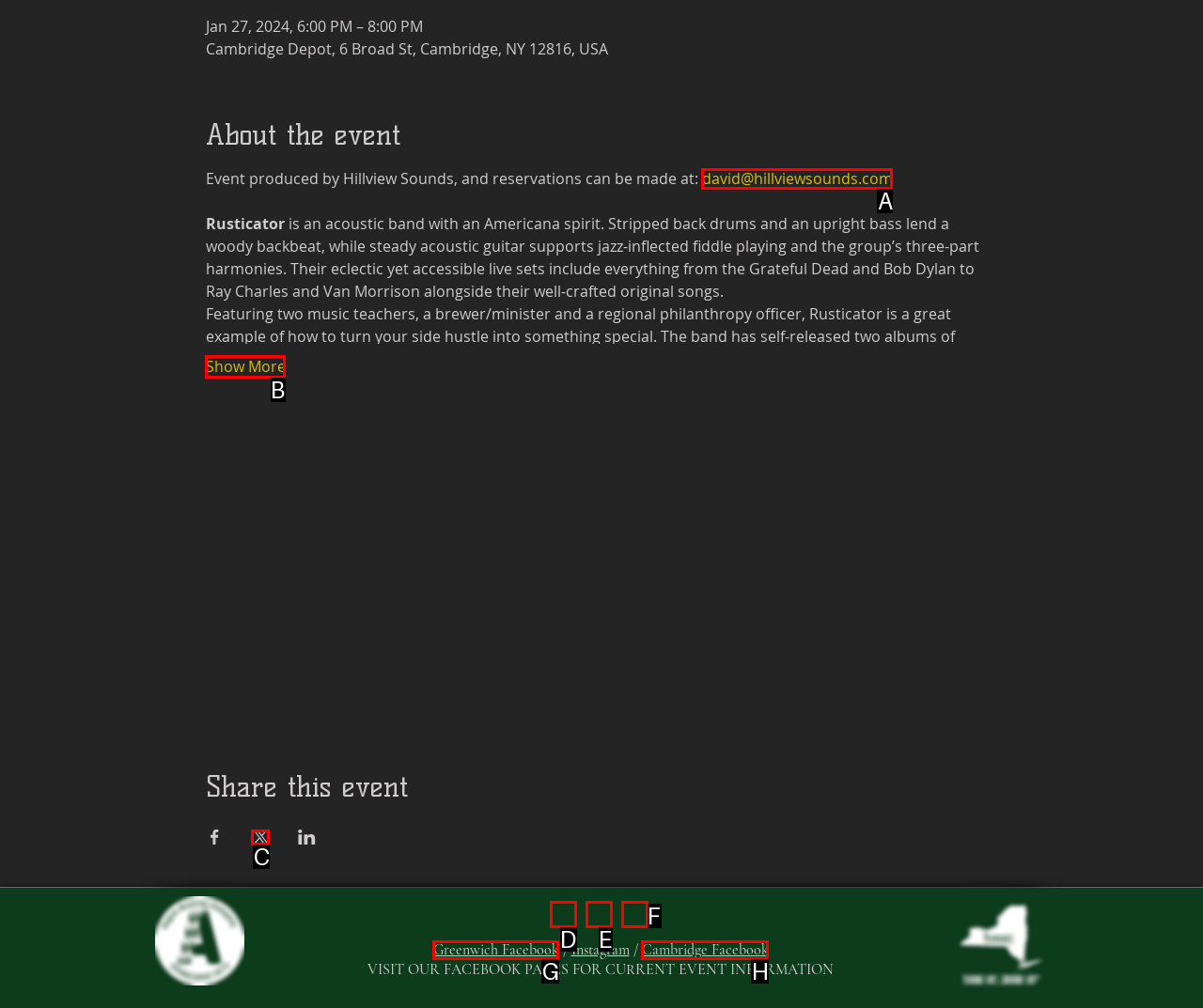Choose the UI element you need to click to carry out the task: Show more event details.
Respond with the corresponding option's letter.

B